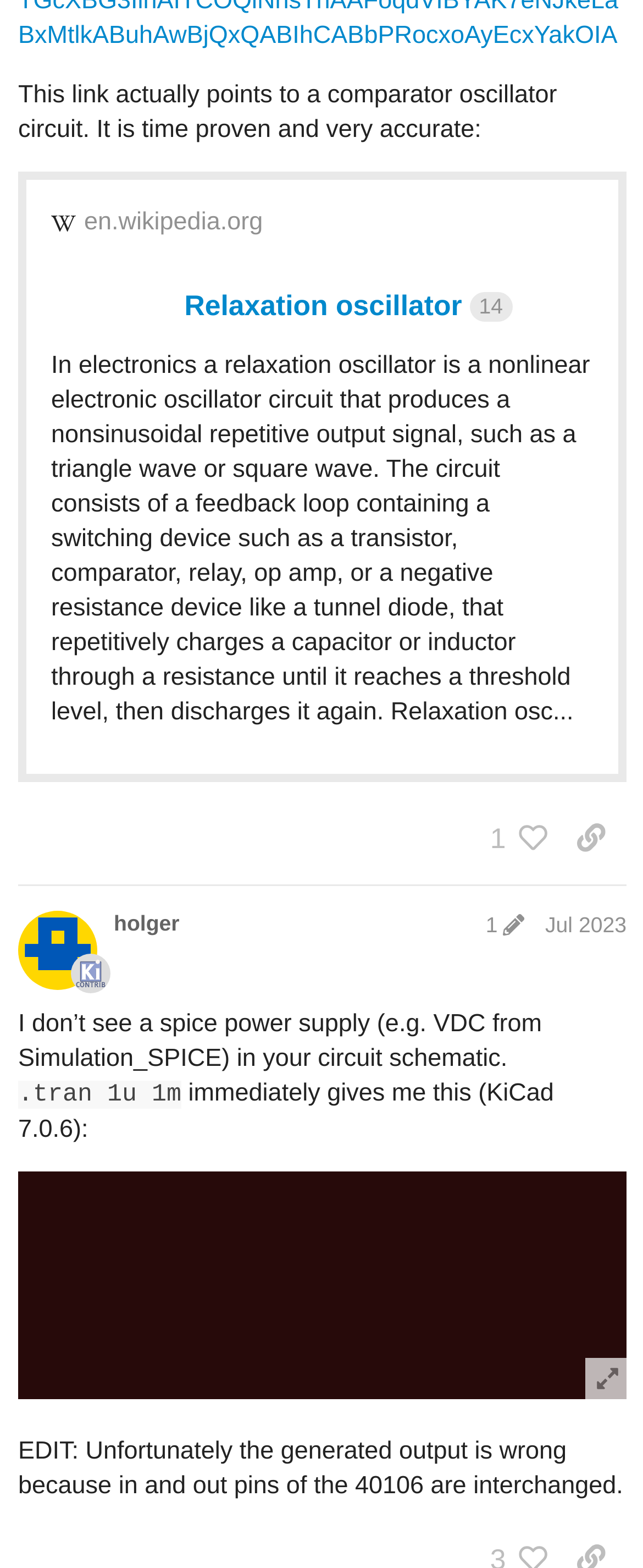Determine the bounding box coordinates of the region that needs to be clicked to achieve the task: "Click the 'Learn More' button".

None